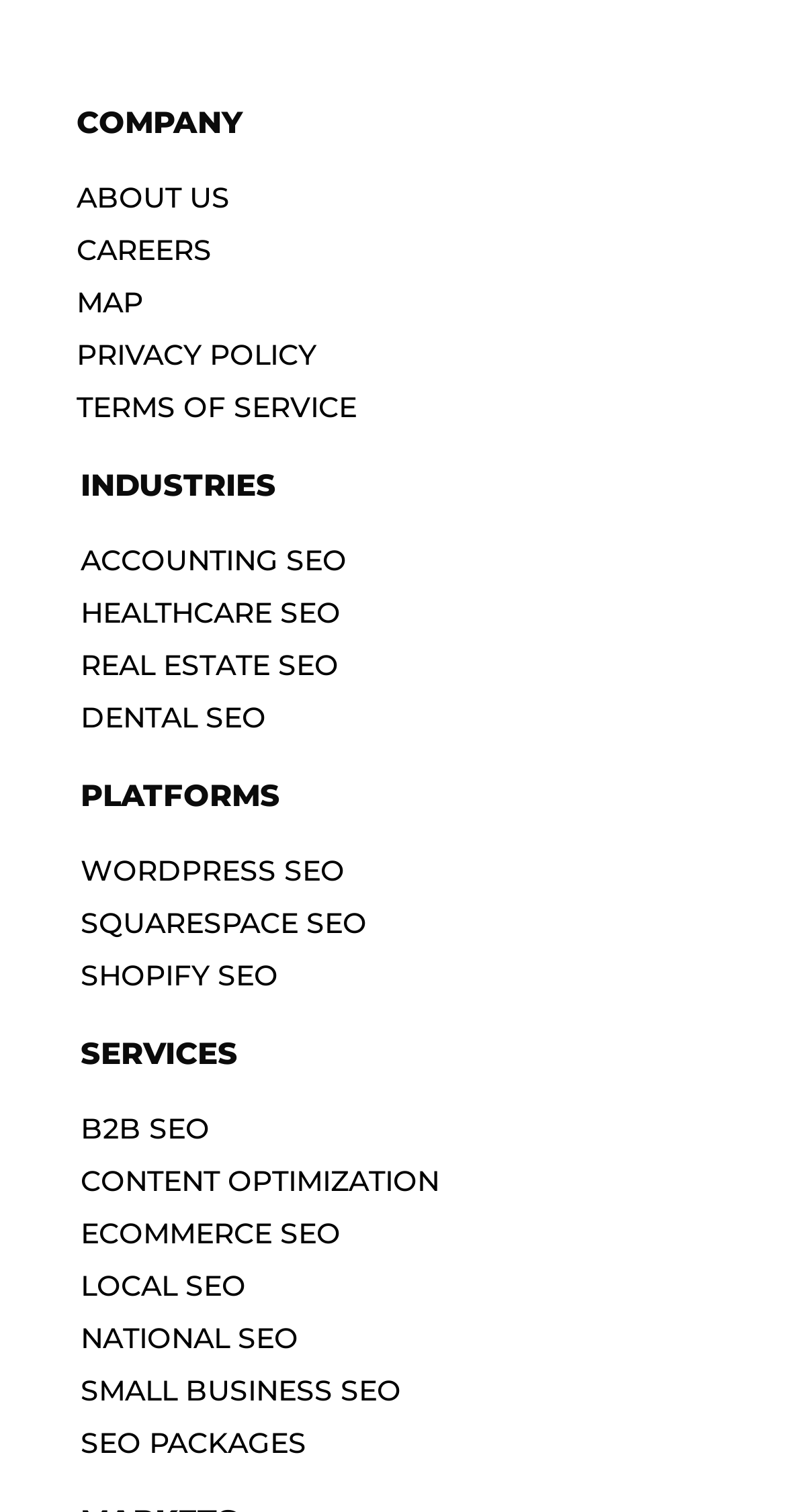Highlight the bounding box coordinates of the element that should be clicked to carry out the following instruction: "access privacy policy". The coordinates must be given as four float numbers ranging from 0 to 1, i.e., [left, top, right, bottom].

[0.097, 0.221, 0.923, 0.249]